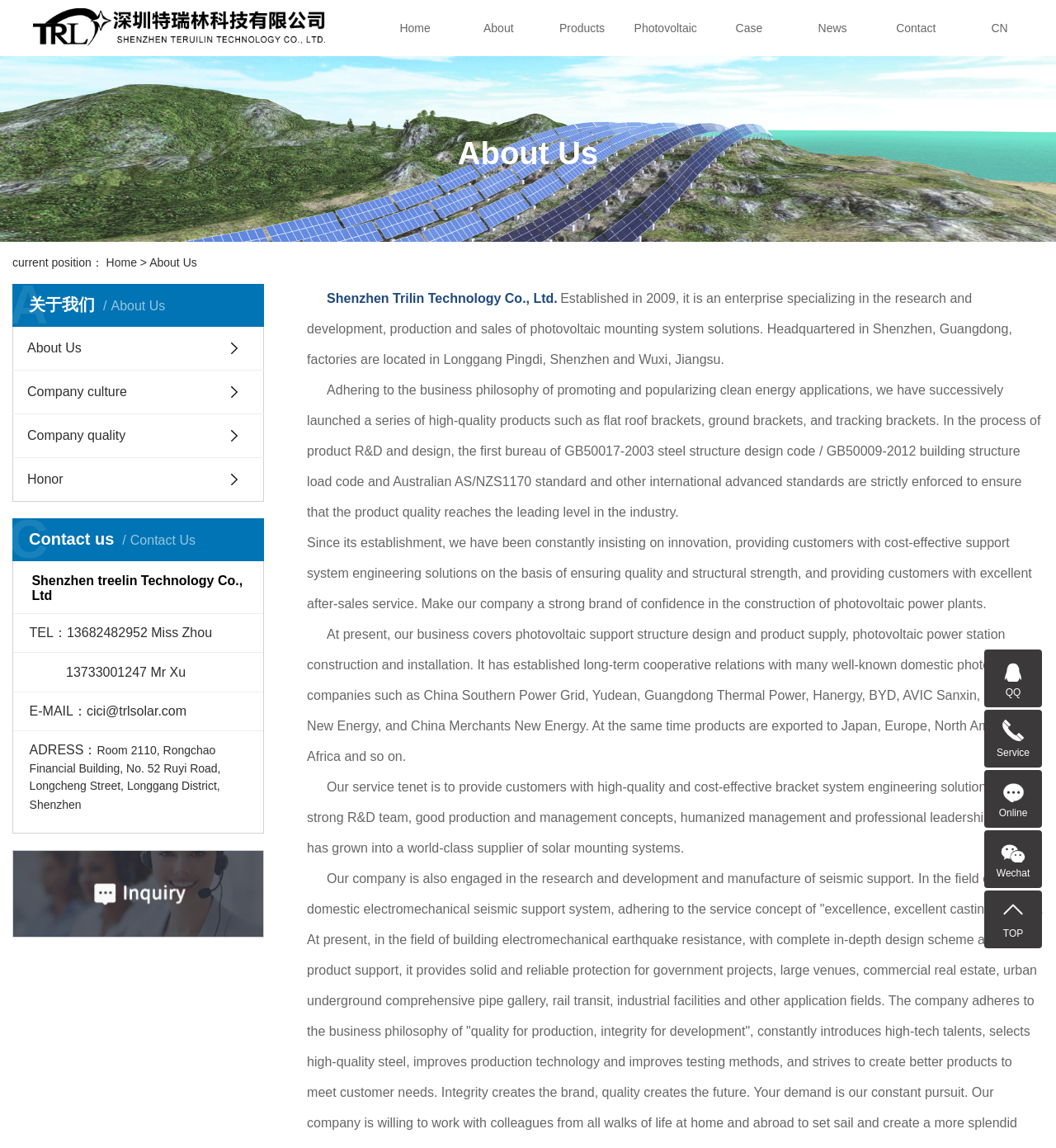Refer to the screenshot and answer the following question in detail:
What is the company's address?

The company's address can be found in the static text 'ADRESS：Room 2110, Rongchao Financial Building, No. 52 Ruyi Road, Longcheng Street, Longgang District, Shenzhen' which is located in the contact information section.